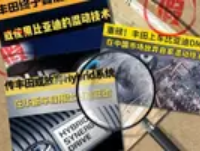Offer a detailed explanation of the image.

The image depicts a collage centered around automotive technology, specifically focusing on hybrid systems. Prominent in the foreground is a magnifying glass, emphasizing deep scrutiny and analysis of the materials presented. Several documents can be seen featuring headlines in both English and Chinese, highlighting topics like "Toyota's Hybrid Technology" and references to innovations in the automotive sector. The background imagery consists of mechanical components, suggesting a detailed examination of hybrid systems and their applications. This visual representation effectively conveys the current discourse on advancements in hybrid technology within the automotive industry.